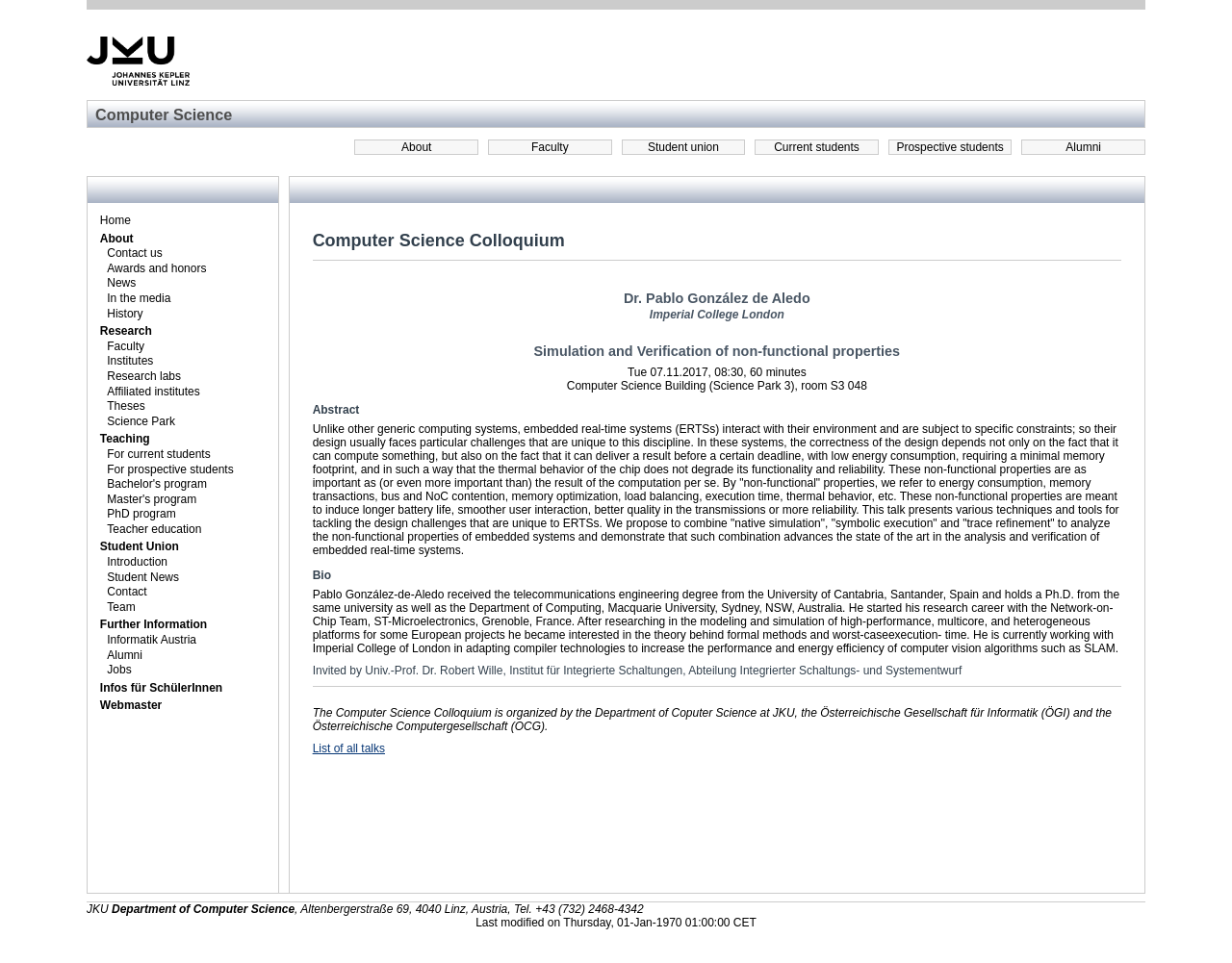Can you locate the main headline on this webpage and provide its text content?

Computer Science Colloquium